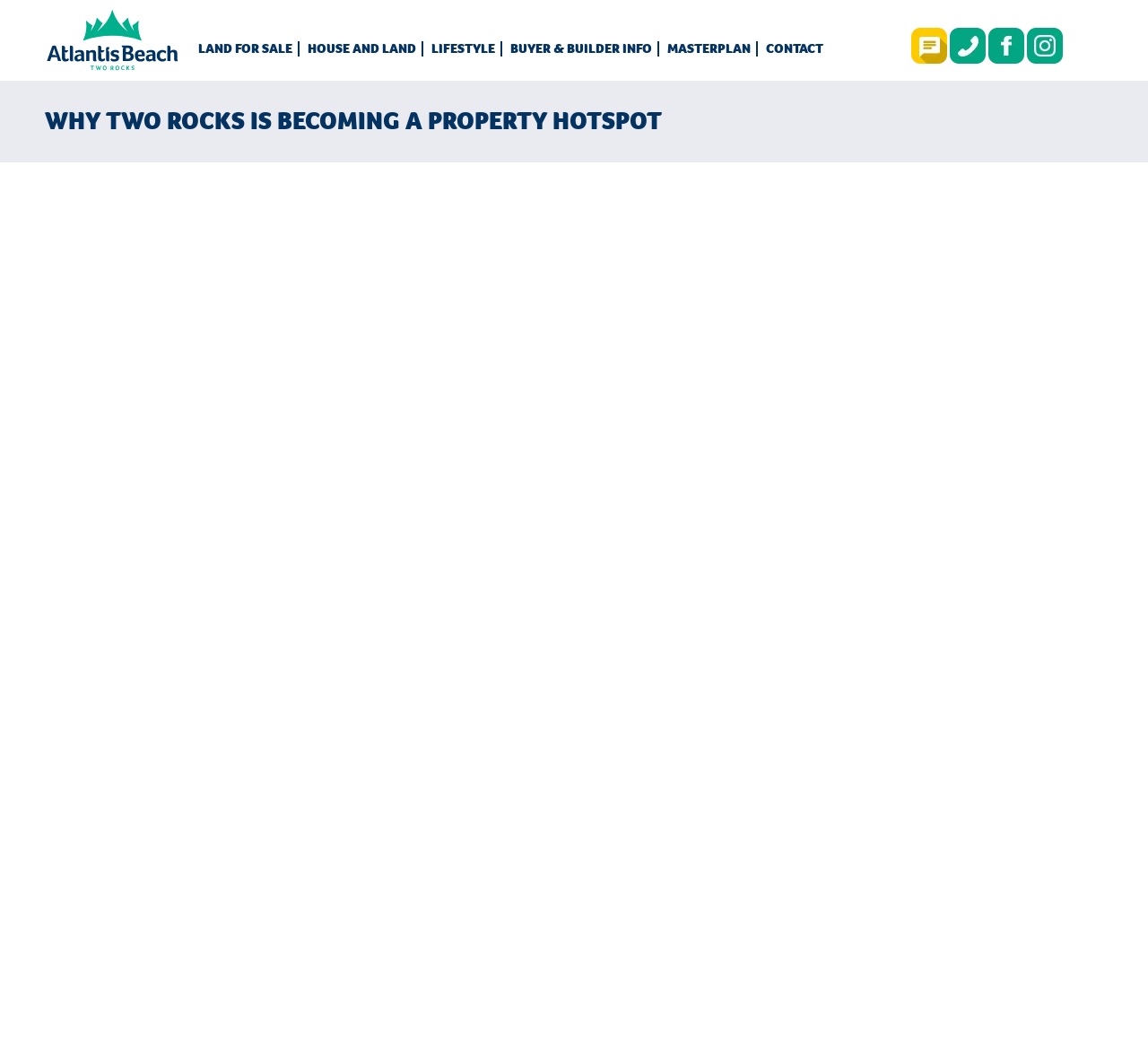Describe the webpage meticulously, covering all significant aspects.

The webpage is about Atlantis Beach, specifically discussing why Two Rocks is becoming a property hotspot. At the top, there are several links arranged horizontally, including "LAND FOR SALE", "HOUSE AND LAND", "LIFESTYLE", "BUYER & BUILDER INFO", "MASTERPLAN", and "CONTACT". These links are positioned near the top of the page, with the first link starting from the left edge and the last link ending near the right edge.

Below these links, there is a prominent heading that reads "WHY TWO ROCKS IS BECOMING A PROPERTY HOTSPOT". This heading spans almost the entire width of the page.

On the top-right corner, there are three social media icons: a speech bubble icon, a green phone icon, and a Facebook logo, followed by an Instagram logo. These icons are arranged vertically, with the speech bubble icon at the top and the Instagram logo at the bottom.

There is no prominent image or graphic on the page, aside from the social media icons. The focus of the page appears to be on providing information about Atlantis Beach and Two Rocks, with the heading and links being the main elements.